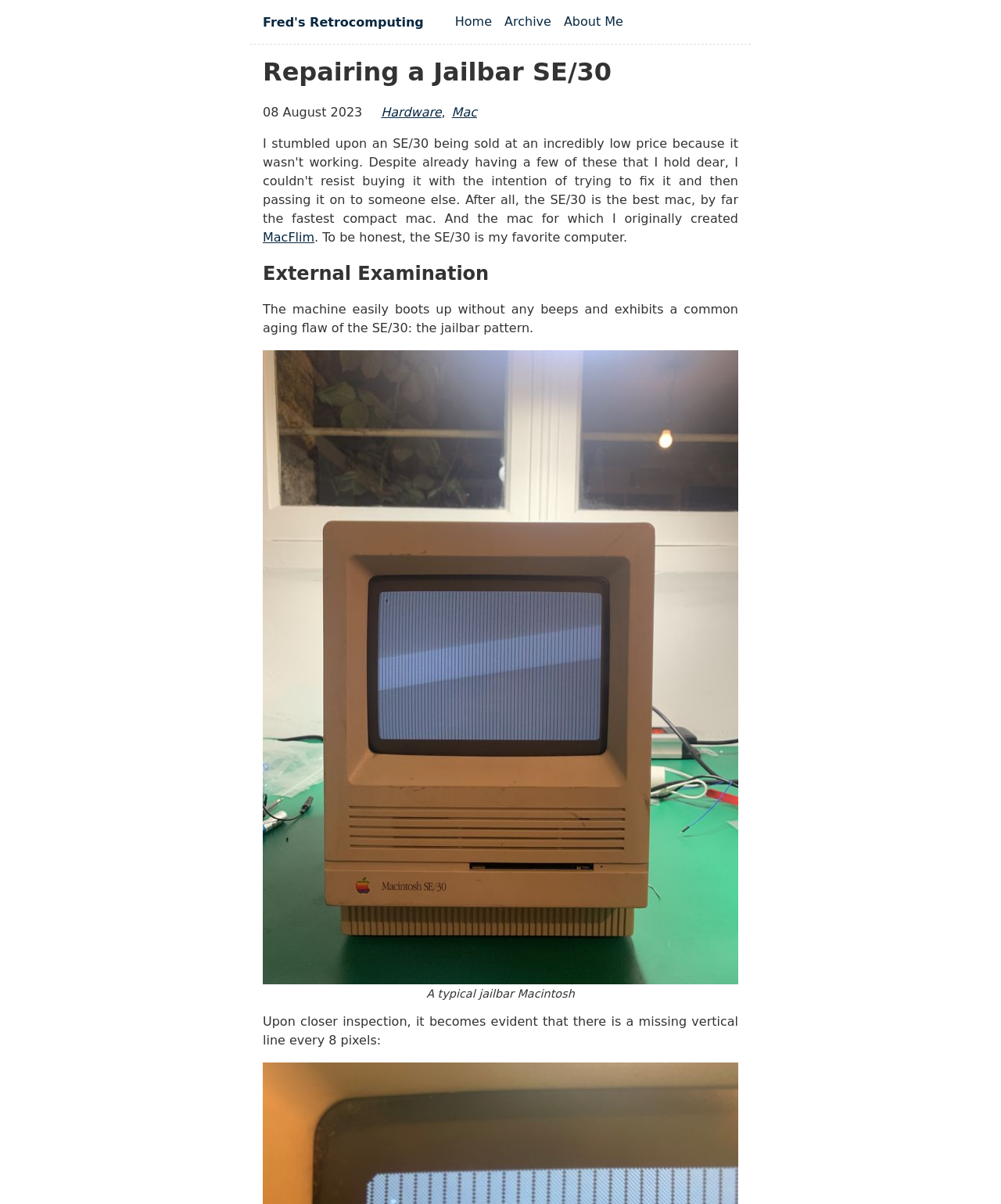What is the date of the article?
Please use the visual content to give a single word or phrase answer.

08 August 2023